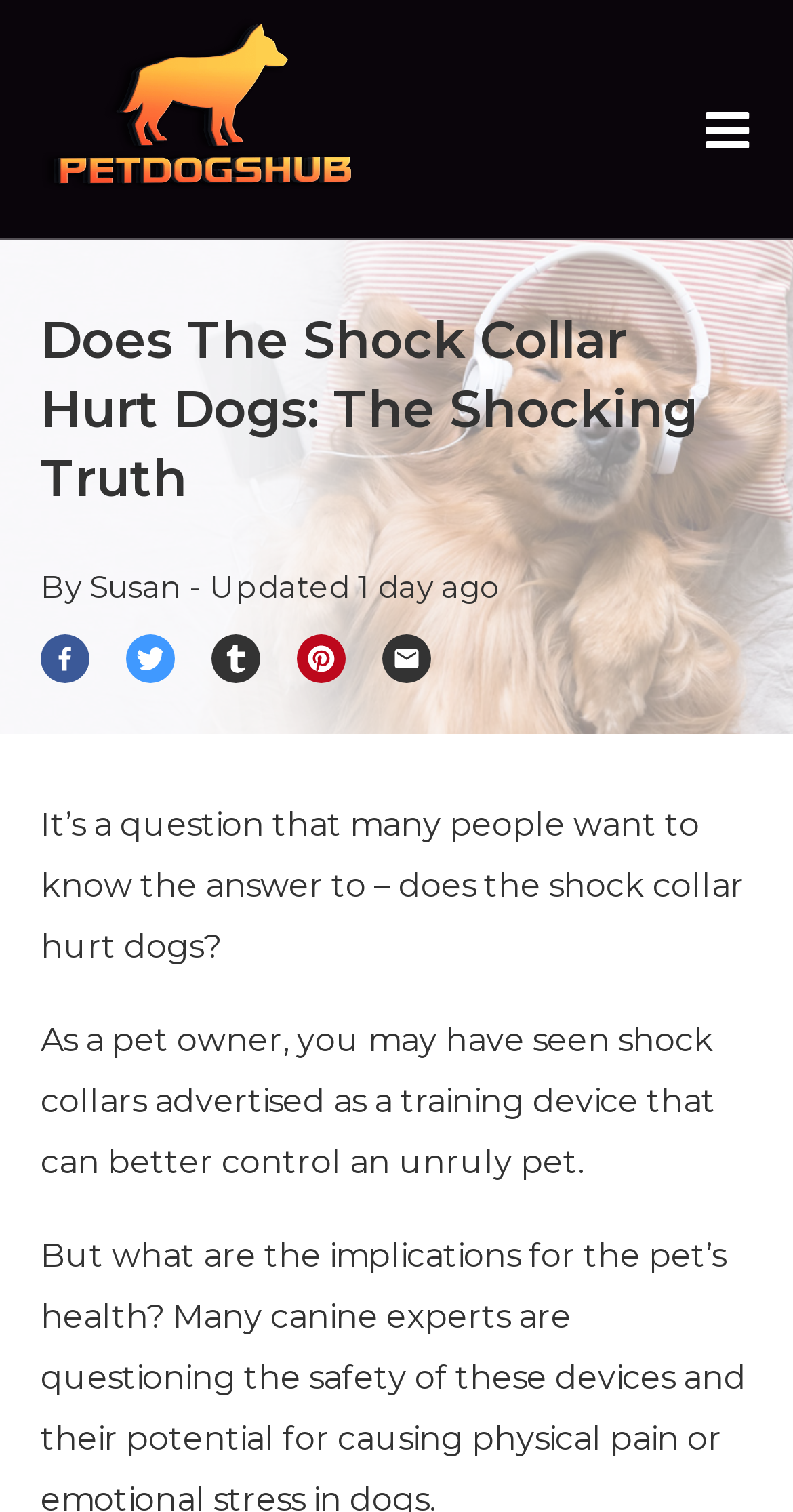Create an elaborate caption that covers all aspects of the webpage.

The webpage is about discussing the effectiveness and potential harm of shock collars on dogs. At the top left corner, there is a logo of "Dogs Hub". Below the logo, there is a header section that spans the entire width of the page. The header contains the title "Does The Shock Collar Hurt Dogs: The Shocking Truth" in a prominent font, followed by the author's name "Susan" and the date "2024-05-13" with a timestamp. 

Underneath the header, there are social media links to Facebook, Twitter, Tumblr, Pinterest, and Email, each accompanied by an icon. These links are aligned horizontally and take up about half of the page's width.

The main content of the webpage starts below the social media links. There are two paragraphs of text that discuss the topic of shock collars and their potential impact on dogs. The first paragraph asks a question about whether shock collars hurt dogs, while the second paragraph provides more context about the use of shock collars as a training device.